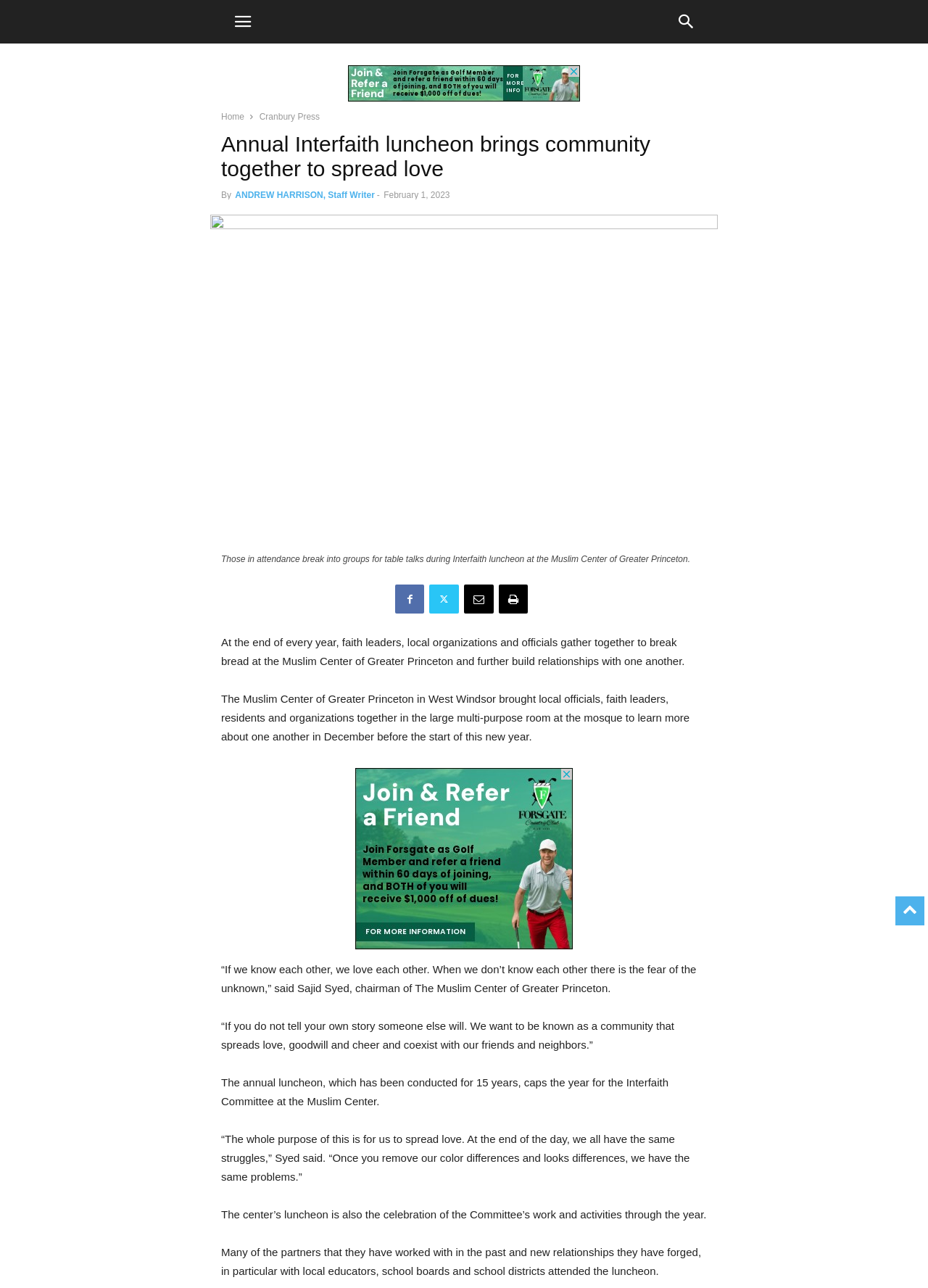Identify the bounding box coordinates of the specific part of the webpage to click to complete this instruction: "Read more about Best way to earn money from TikTok in 2023".

None